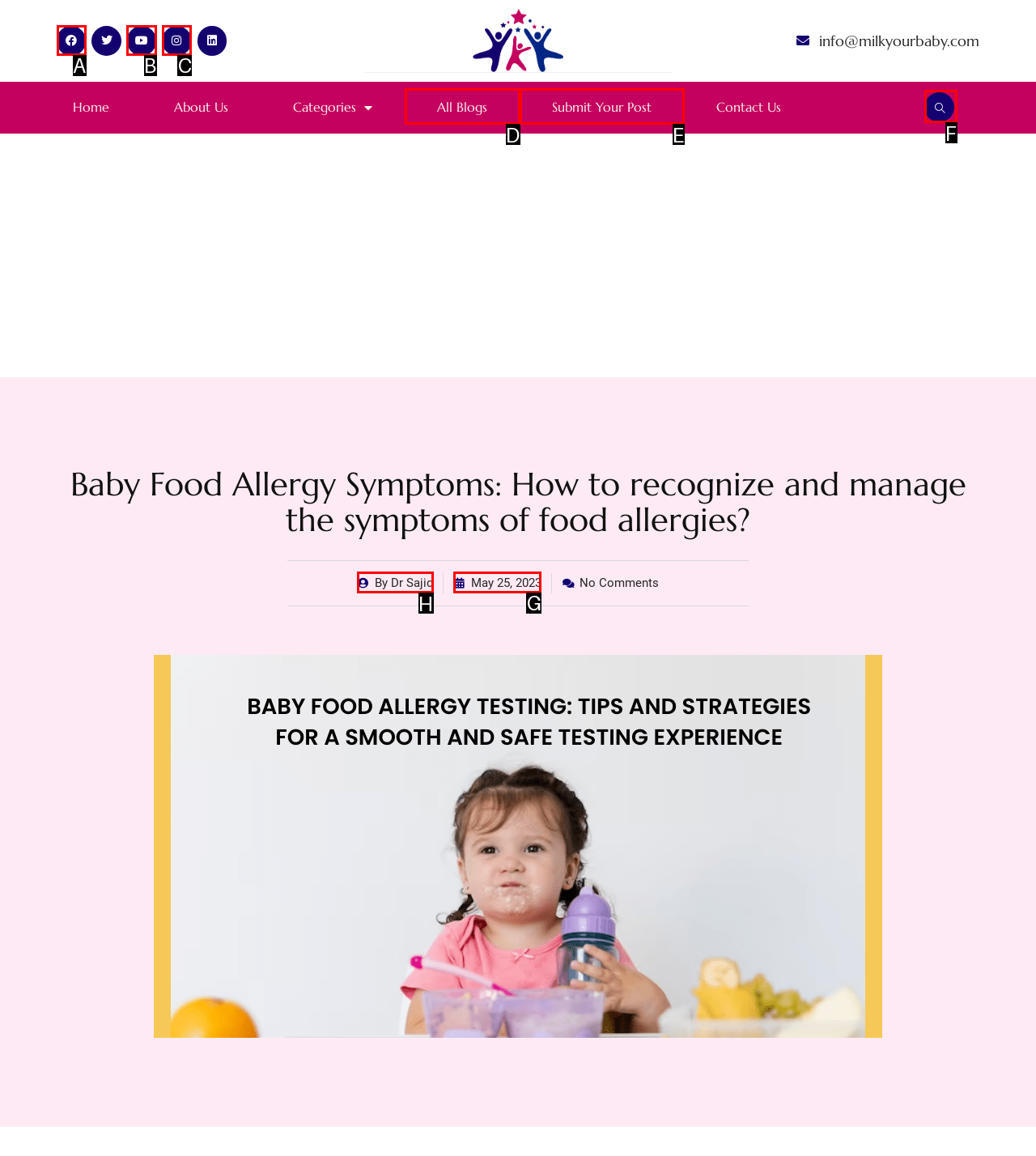Tell me which option I should click to complete the following task: Read the article by Dr Sajid Answer with the option's letter from the given choices directly.

H